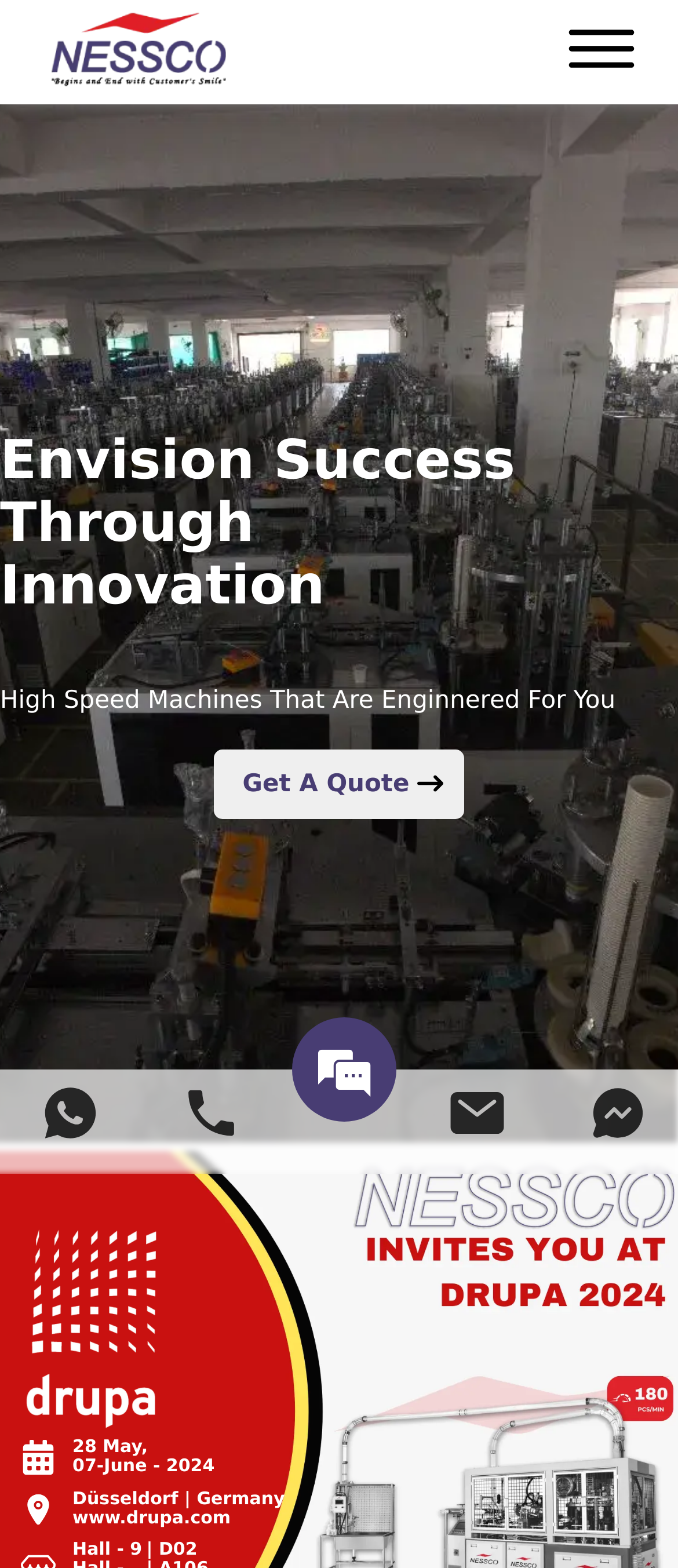Please answer the following question using a single word or phrase: 
What is the purpose of the button?

Get A Quote